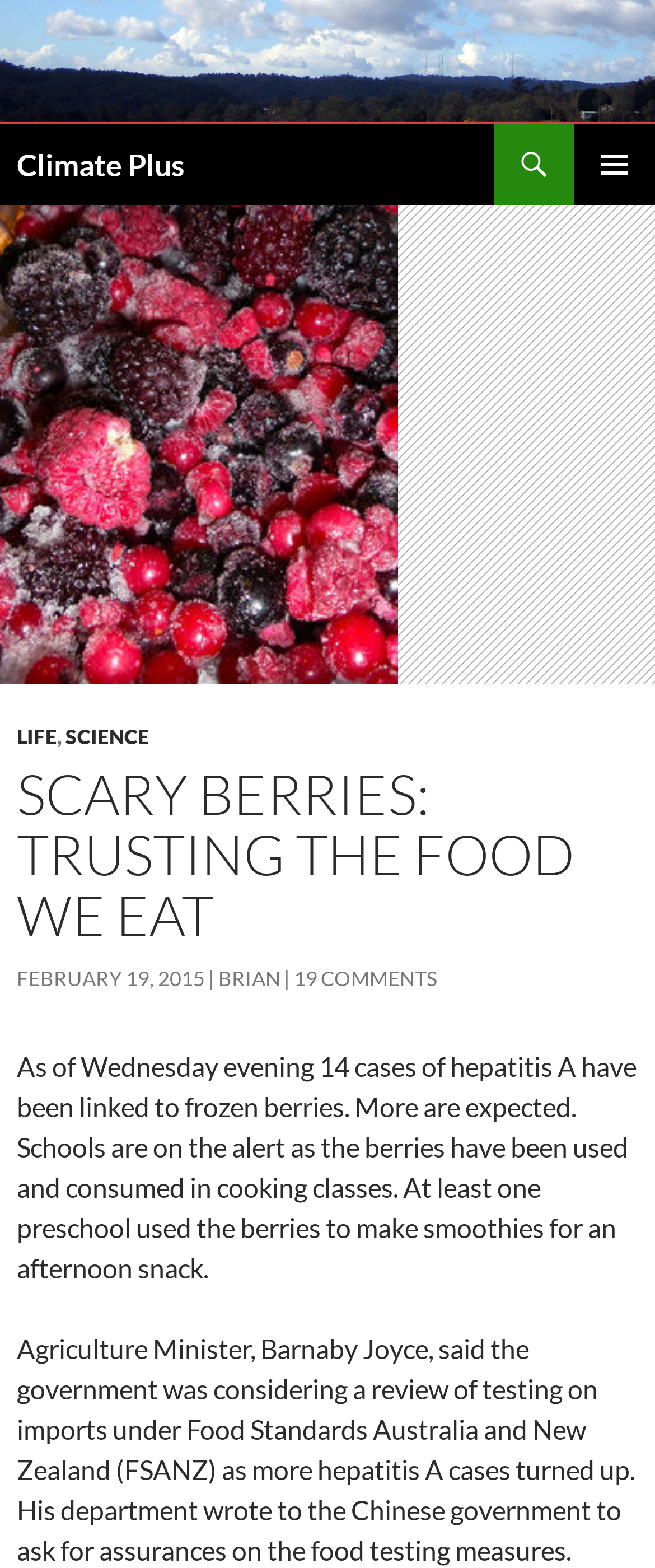Respond to the following question using a concise word or phrase: 
How many comments are there on this article?

19